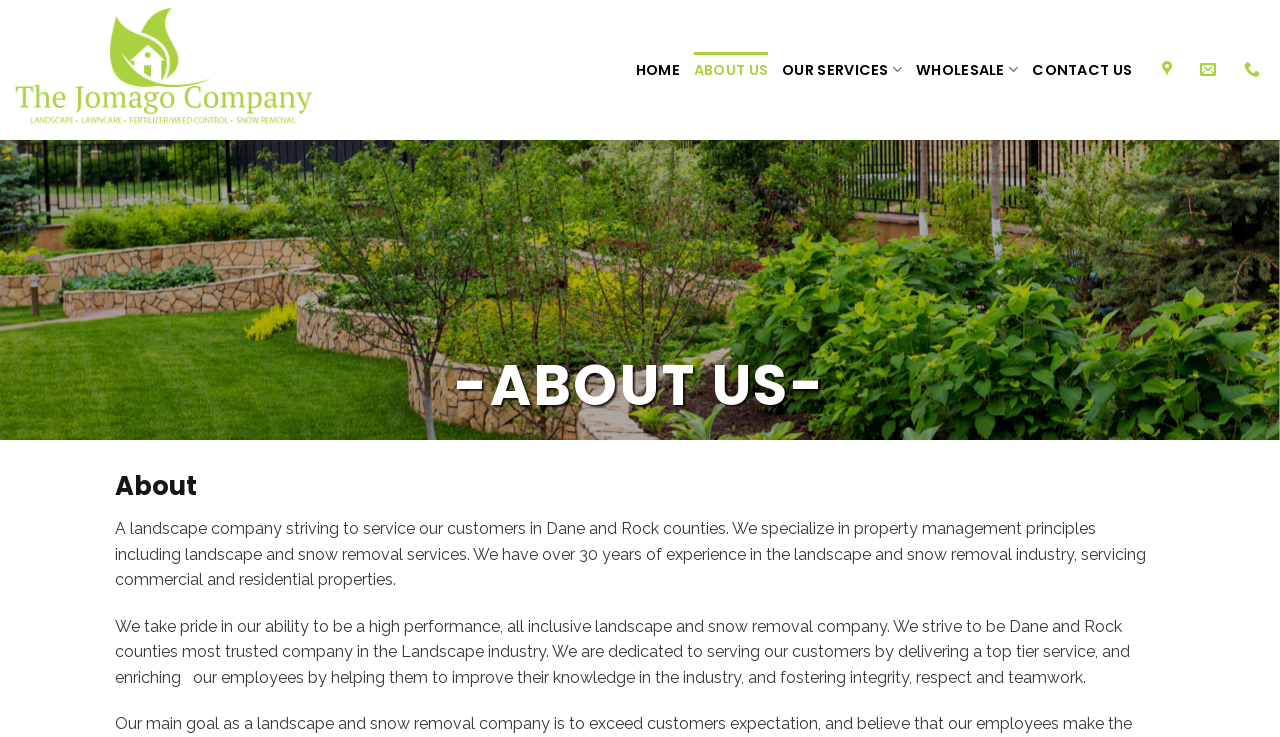Generate a detailed explanation of the webpage's features and information.

The webpage is about the Jomago Company, a landscape company that serves customers in Dane and Rock counties. At the top left, there is a link to skip to the content. Next to it, there is a logo of the company, which is an image with the text "The Jomago Company". 

Below the logo, there is a navigation menu with five links: "HOME", "ABOUT US", "OUR SERVICES", "WHOLESALE", and "CONTACT US". The "OUR SERVICES" and "WHOLESALE" links have dropdown menus.

On the right side of the navigation menu, there are three social media links represented by icons.

The main content of the page is divided into two sections. The first section has a heading "-ABOUT US-" and a subheading "About". Below the subheading, there is a paragraph describing the company's mission and services, including property management, landscape, and snow removal services. 

The second section has another paragraph describing the company's values, including being a high-performance company, delivering top-tier services, and fostering integrity, respect, and teamwork among employees.